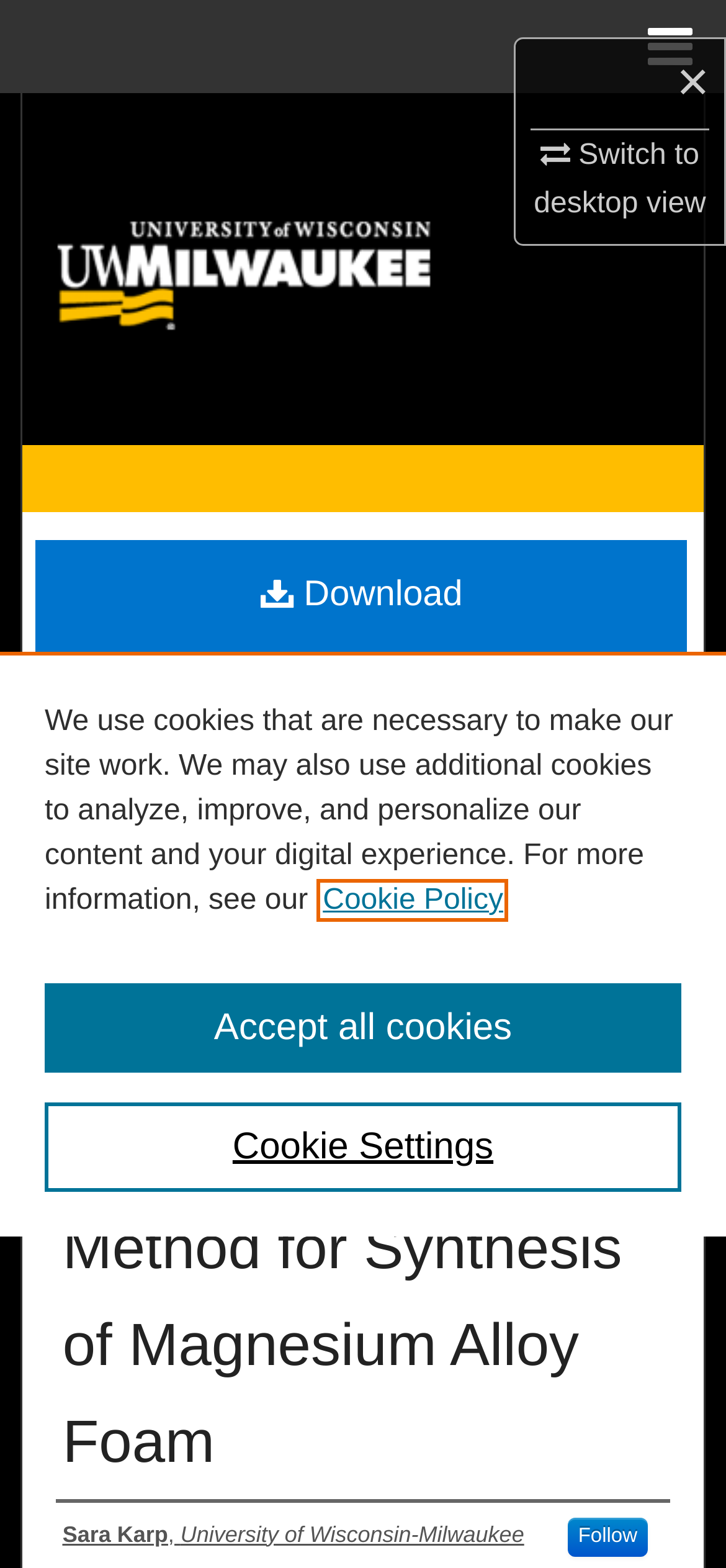Find the bounding box coordinates for the HTML element described as: "Sara Karp, University of Wisconsin-Milwaukee". The coordinates should consist of four float values between 0 and 1, i.e., [left, top, right, bottom].

[0.086, 0.967, 0.722, 0.99]